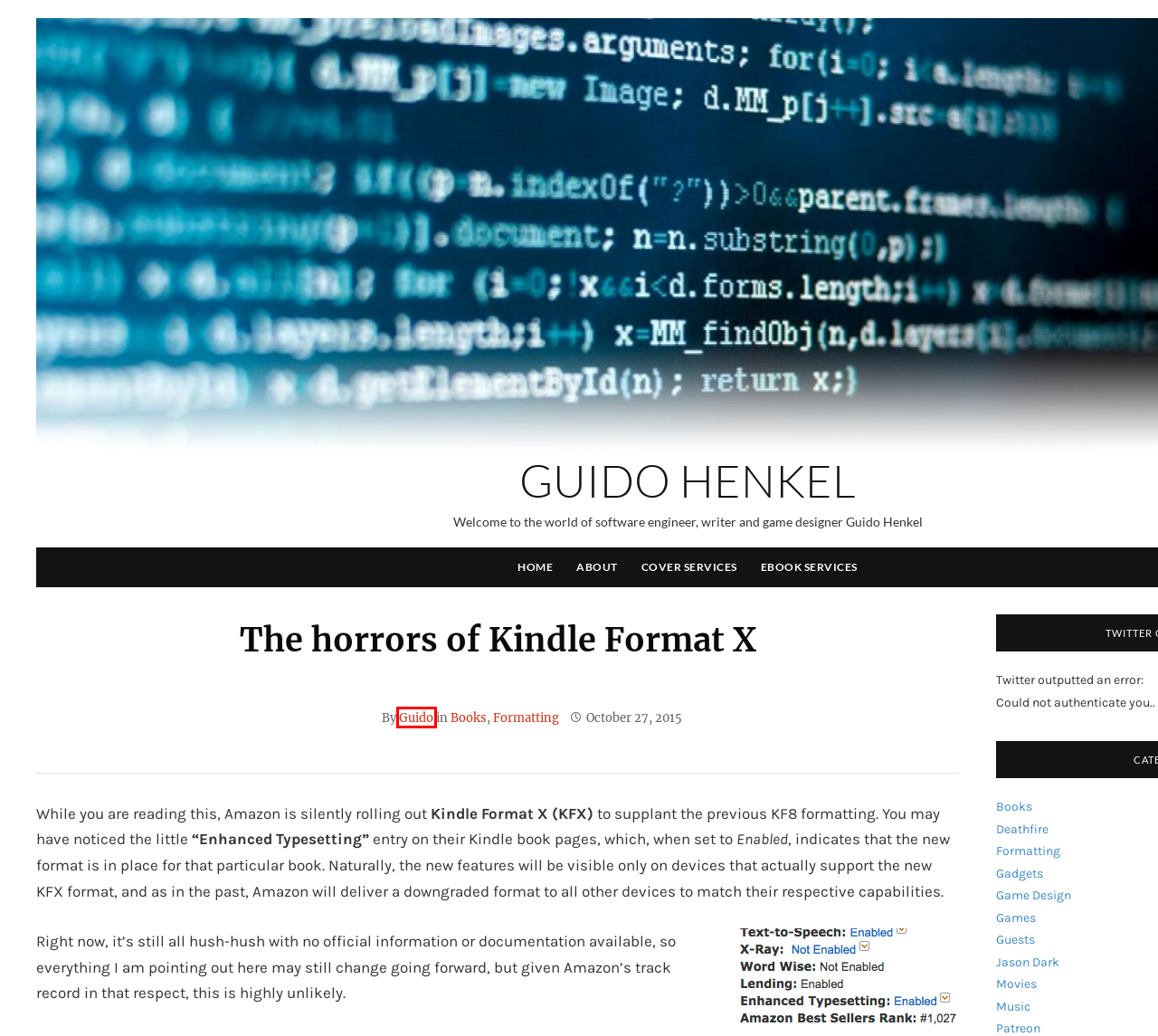Please examine the screenshot provided, which contains a red bounding box around a UI element. Select the webpage description that most accurately describes the new page displayed after clicking the highlighted element. Here are the candidates:
A. Gadgets Archives - Guido Henkel
B. Deathfire Archives - Guido Henkel
C. Formatting Archives - Guido Henkel
D. Jason Dark Archives - Guido Henkel
E. Guido, Author at Guido Henkel
F. Game Design Archives - Guido Henkel
G. Books Archives - Guido Henkel
H. About - Guido Henkel

E